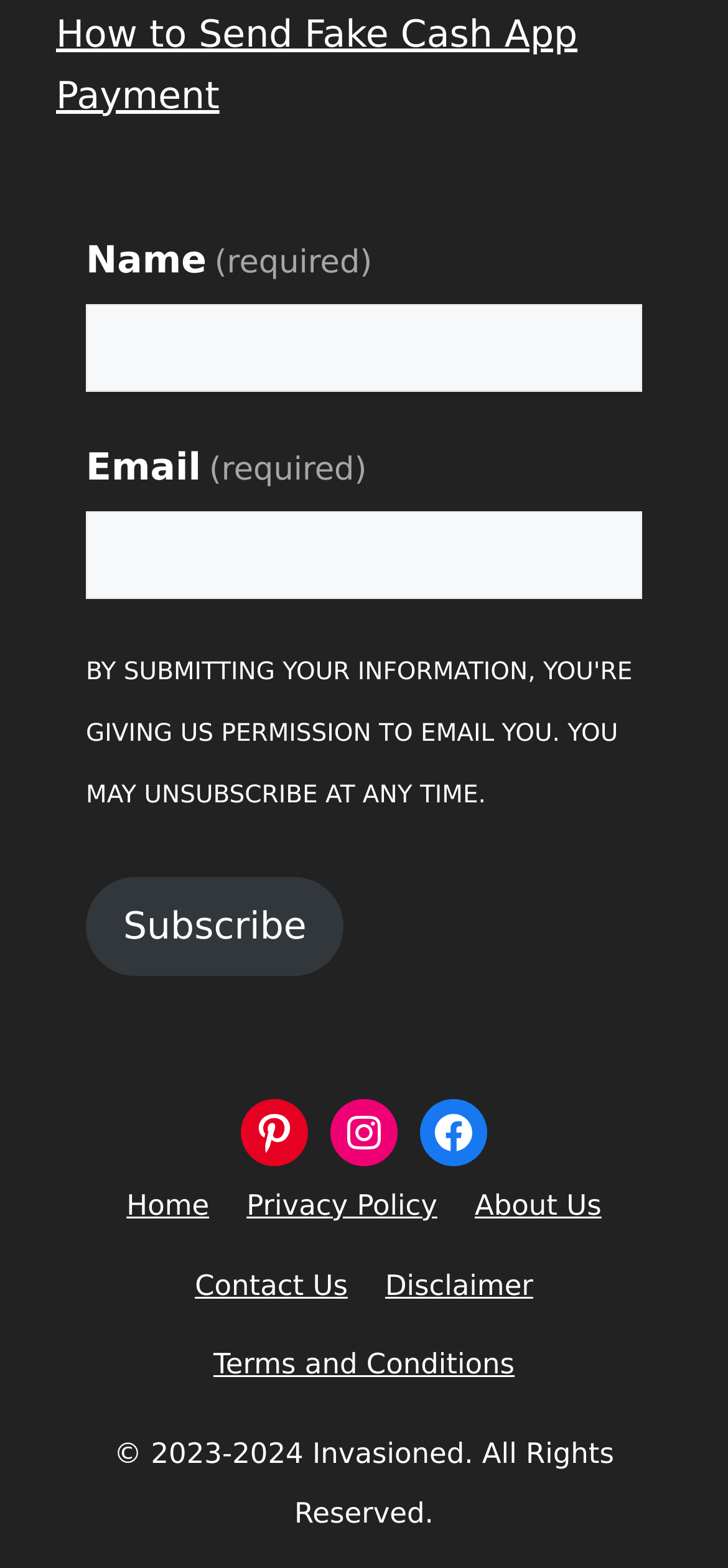Refer to the image and offer a detailed explanation in response to the question: How many navigation links are present at the bottom?

The webpage contains six navigation links at the bottom, including 'Home', 'Privacy Policy', 'About Us', 'Contact Us', 'Disclaimer', and 'Terms and Conditions', which are located in the complementary section with a y-coordinate range of 0.744 to 0.896.